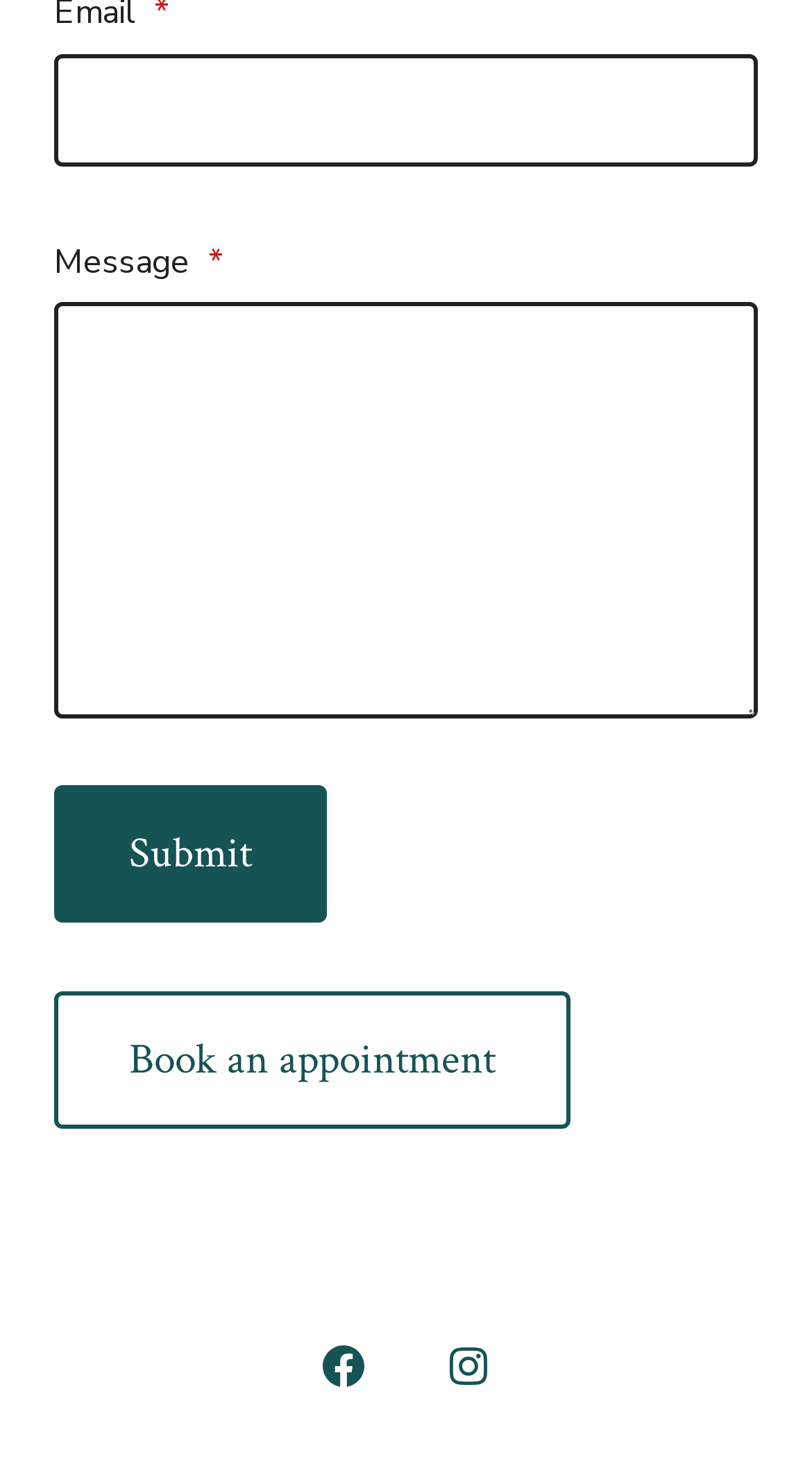Identify the coordinates of the bounding box for the element described below: "Submit". Return the coordinates as four float numbers between 0 and 1: [left, top, right, bottom].

[0.067, 0.534, 0.403, 0.627]